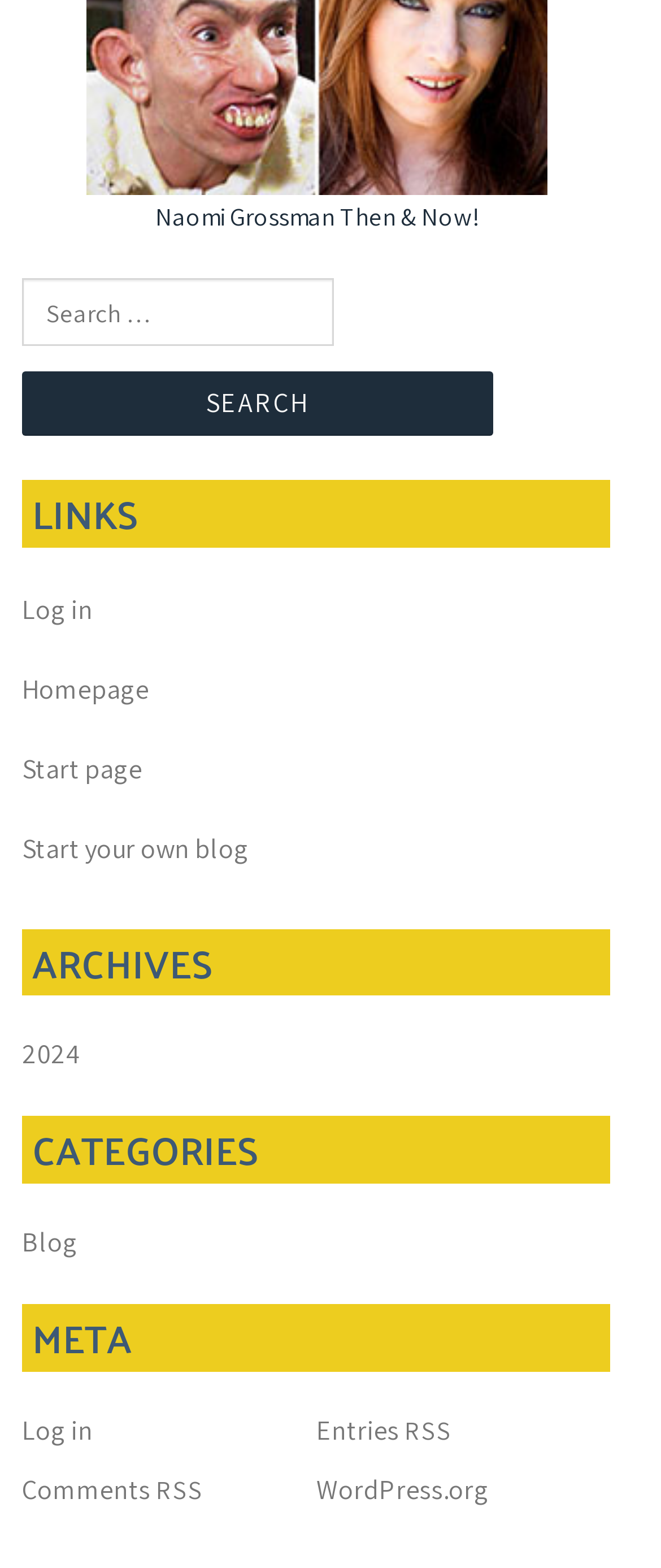Find the bounding box coordinates of the clickable area required to complete the following action: "Subscribe to Entries RSS".

[0.478, 0.901, 0.683, 0.923]